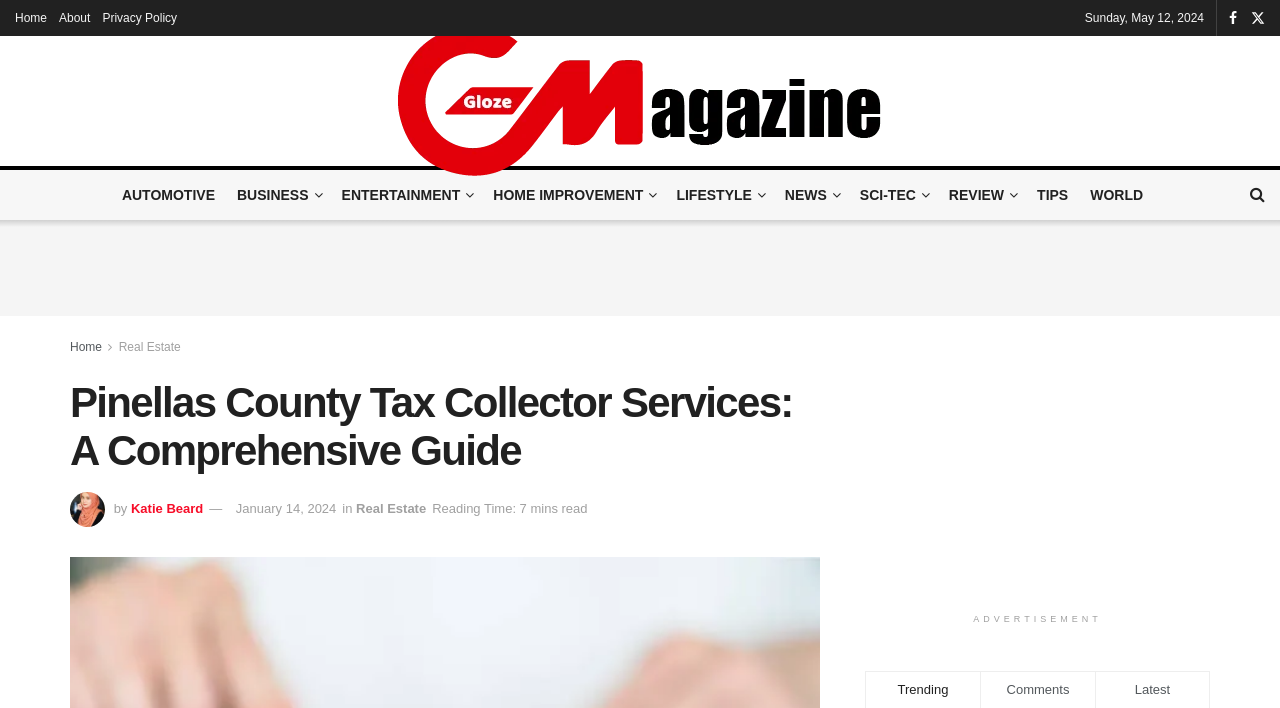Provide the bounding box for the UI element matching this description: "Entertainment".

[0.267, 0.256, 0.368, 0.295]